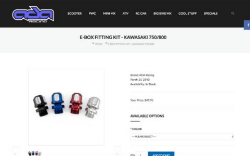What is the purpose of the image?
Look at the image and provide a detailed response to the question.

The image is designed to be visually appealing, showcasing the product fitting kit in a modern web layout. The purpose of the image is to attract potential buyers looking for high-quality accessories tailored for their motorcycles, emphasizing the variety and customization options available.